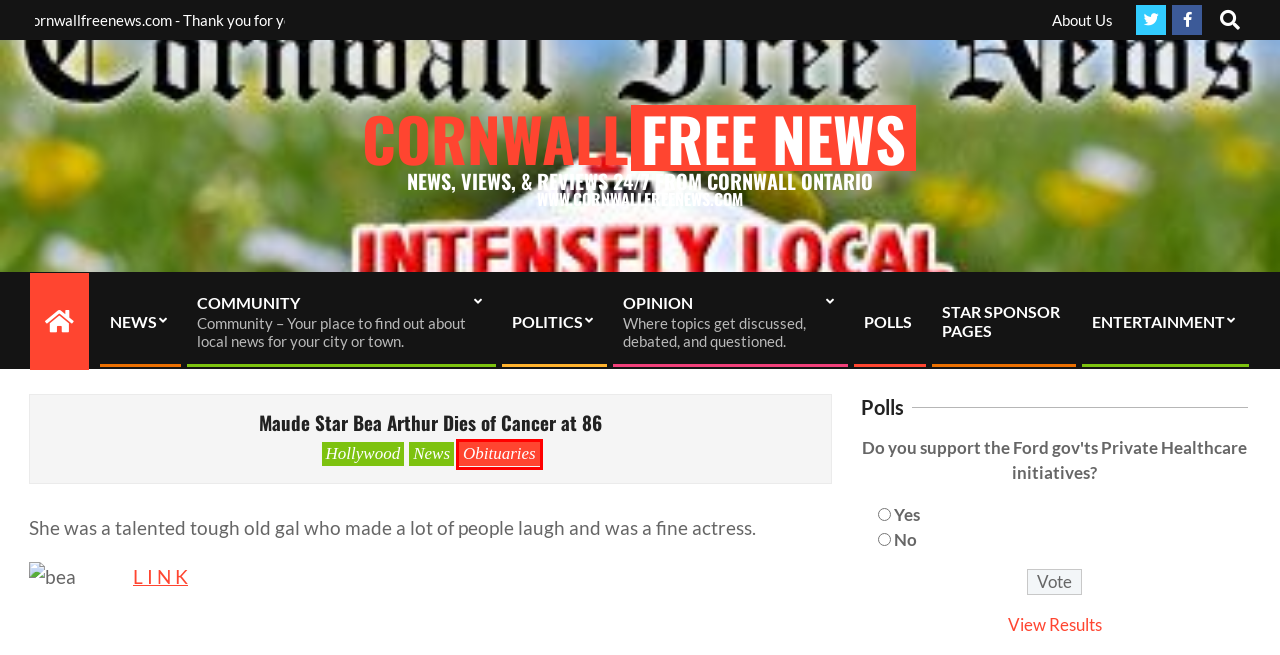You have a screenshot of a webpage where a red bounding box highlights a specific UI element. Identify the description that best matches the resulting webpage after the highlighted element is clicked. The choices are:
A. Community – The Cornwall Free News
B. Opinion – The Cornwall Free News
C. Obituaries – The Cornwall Free News
D. Star Sponsor Pages – The Cornwall Free News
E. The Cornwall Free News – News, Views, & Reviews 24/7 from Cornwall Ontario
F. News – The Cornwall Free News
G. Hollywood – The Cornwall Free News
H. POLLS – The Cornwall Free News

C